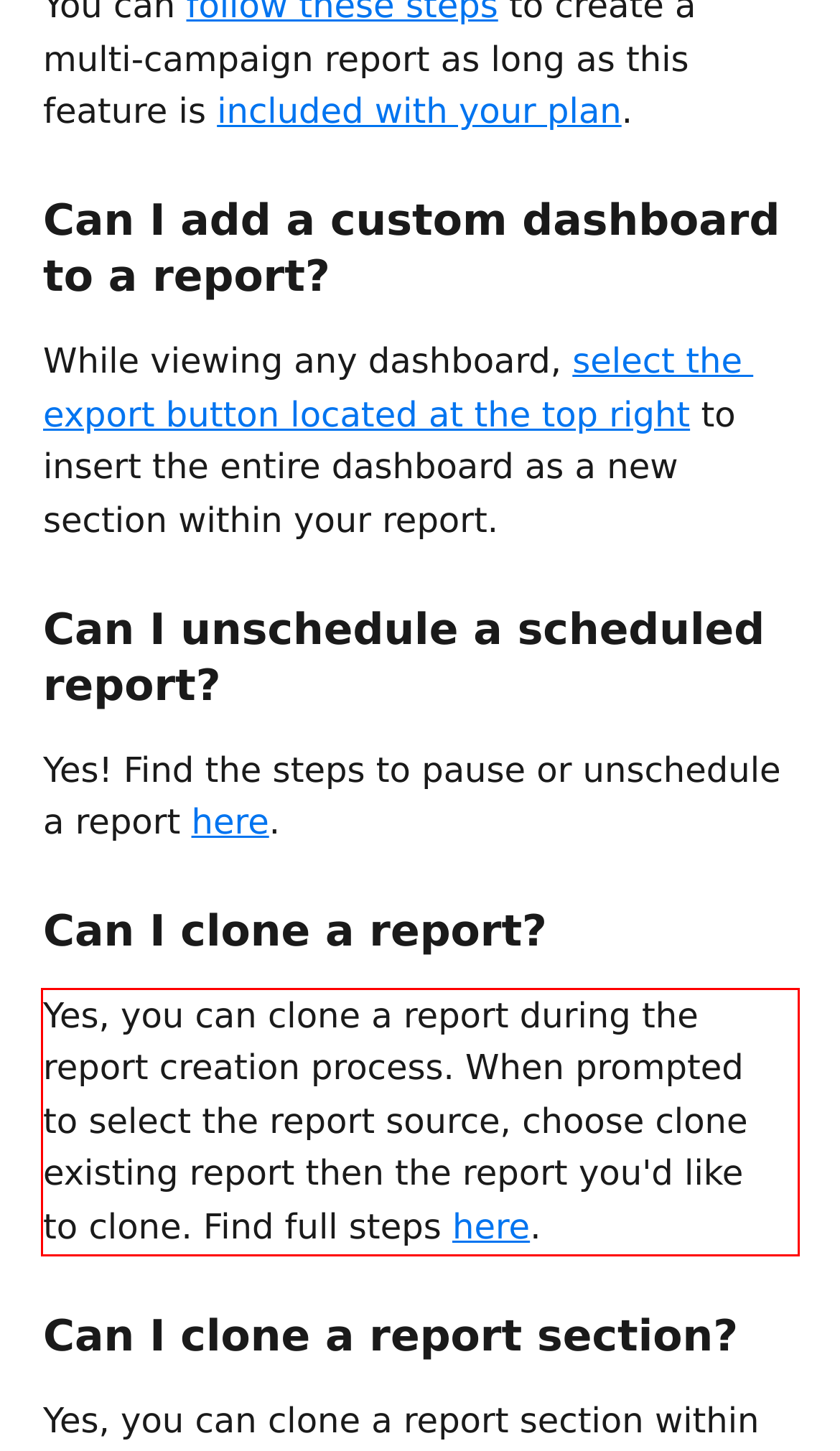Please look at the screenshot provided and find the red bounding box. Extract the text content contained within this bounding box.

Yes, you can clone a report during the report creation process. When prompted to select the report source, choose clone existing report then the report you'd like to clone. Find full steps here.